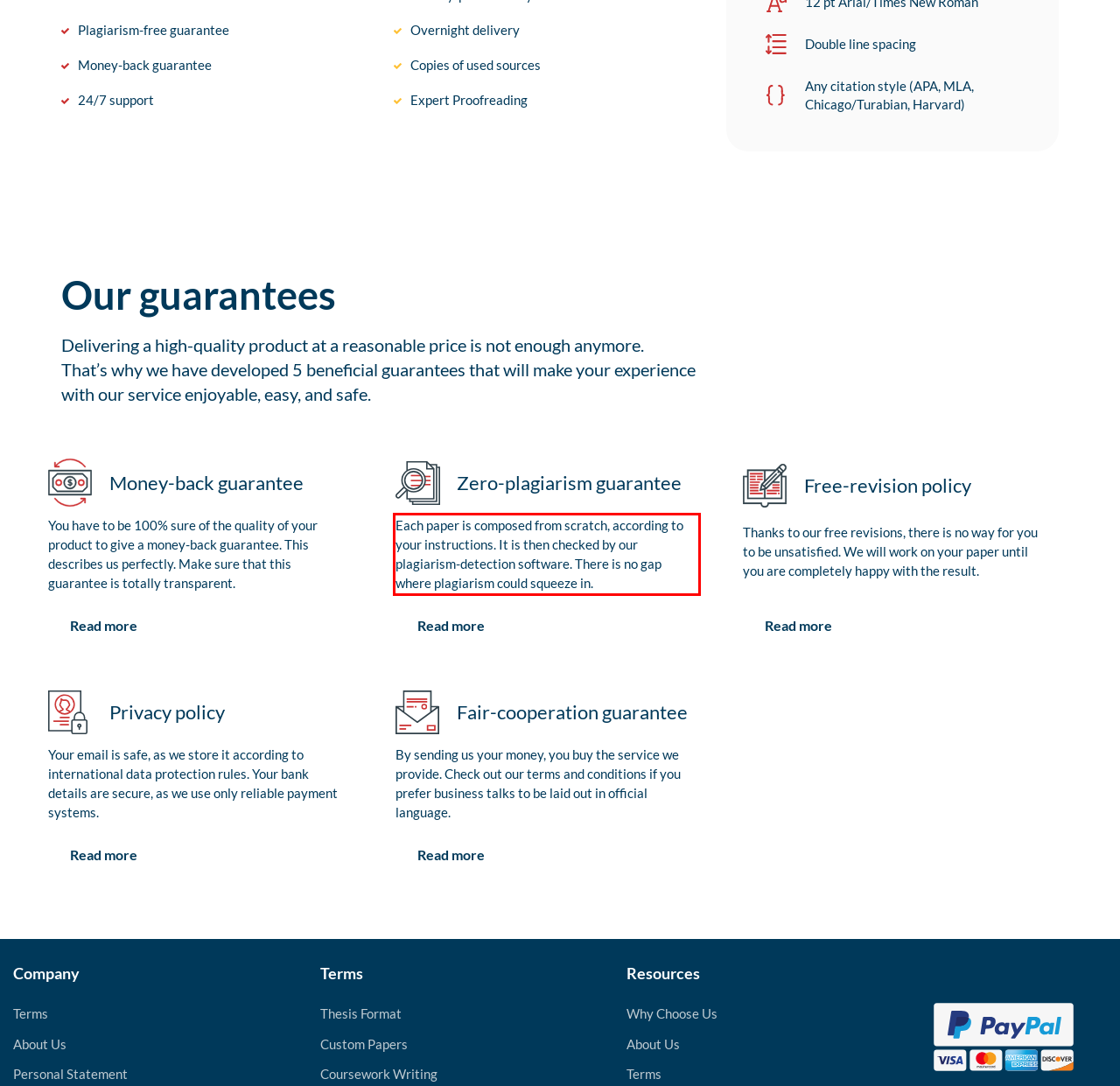Given a webpage screenshot, locate the red bounding box and extract the text content found inside it.

Each paper is composed from scratch, according to your instructions. It is then checked by our plagiarism-detection software. There is no gap where plagiarism could squeeze in.